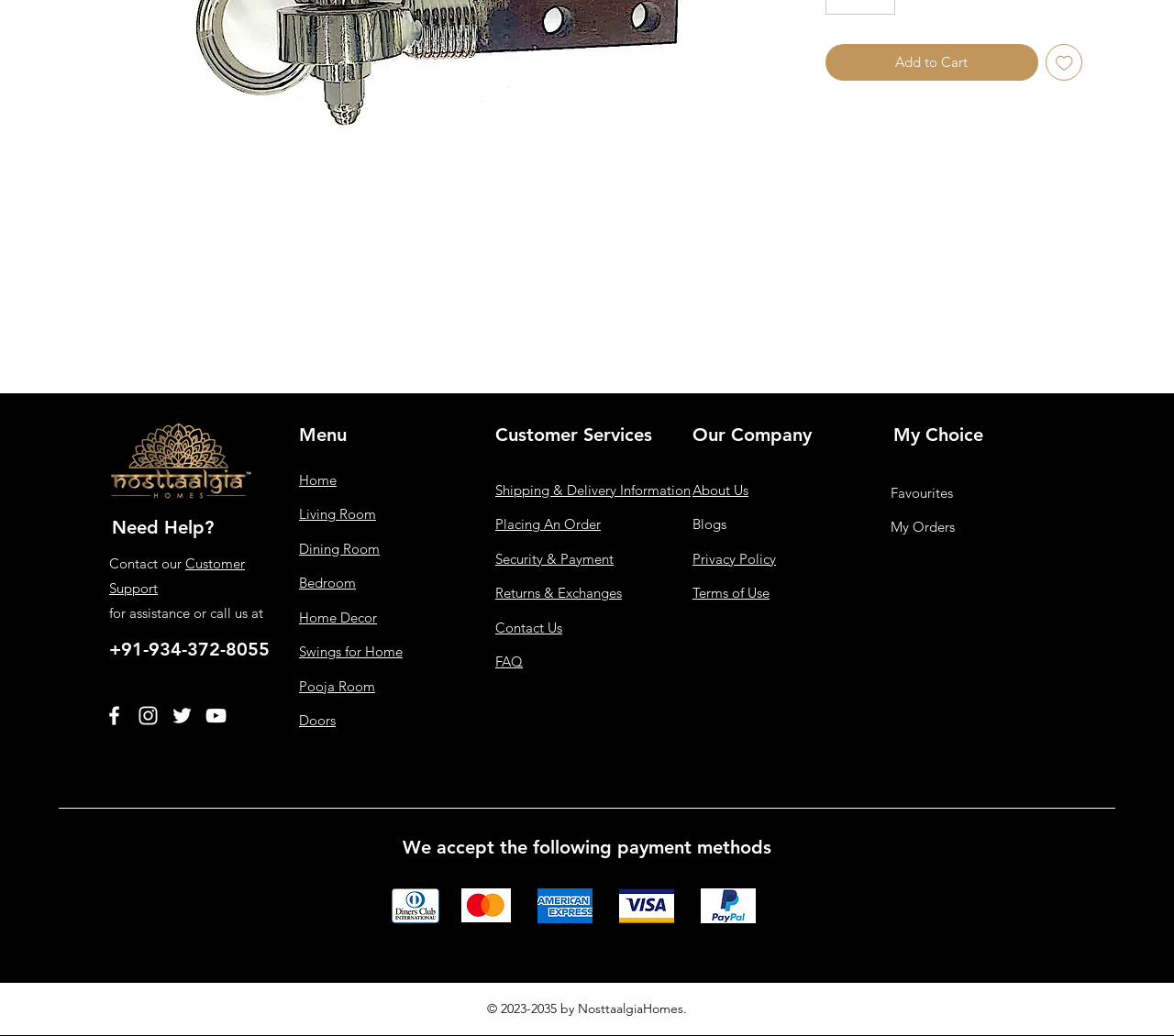Please provide the bounding box coordinate of the region that matches the element description: aria-label="Instagram". Coordinates should be in the format (top-left x, top-left y, bottom-right x, bottom-right y) and all values should be between 0 and 1.

[0.116, 0.679, 0.137, 0.703]